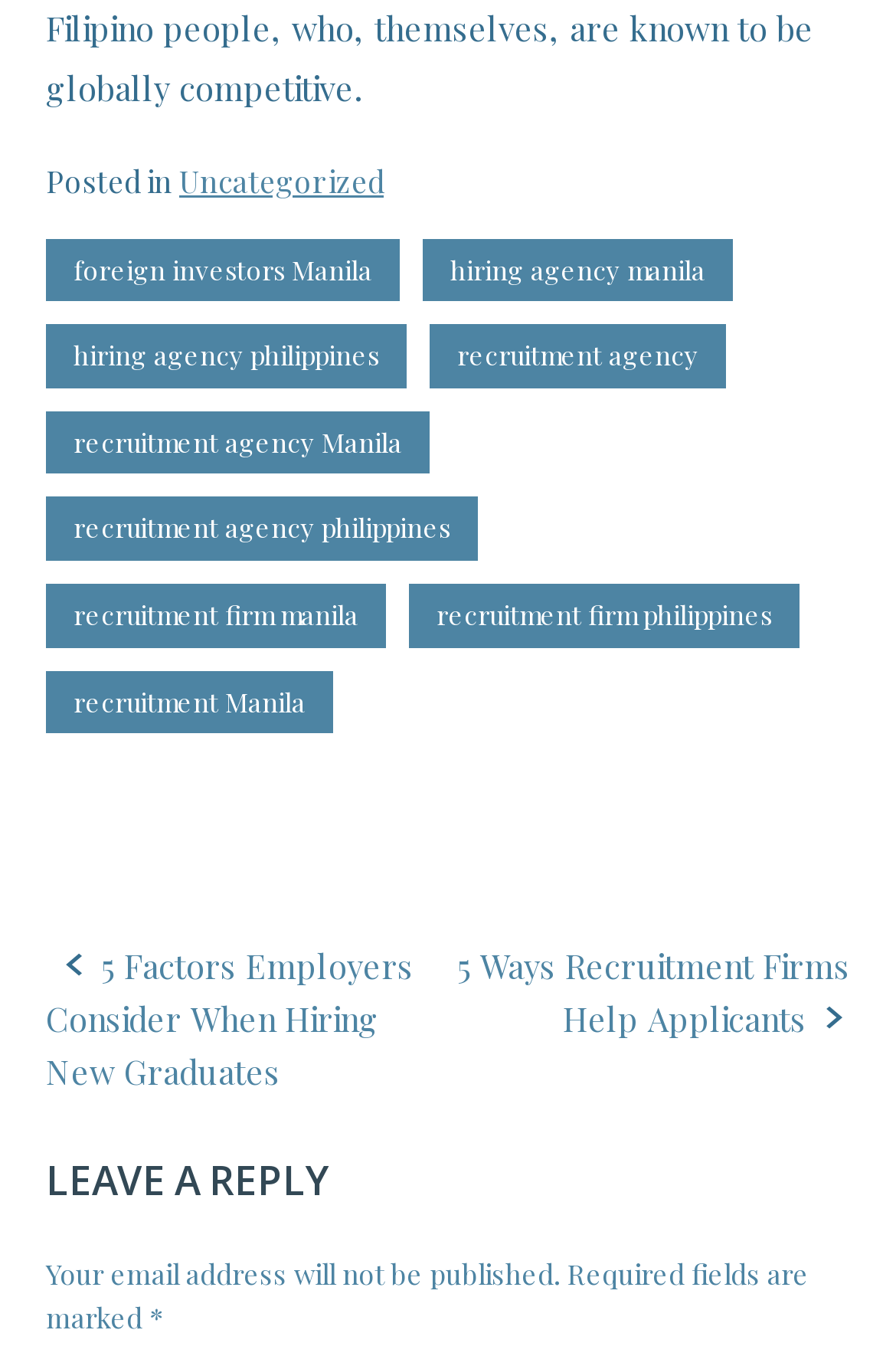Find the bounding box coordinates of the element's region that should be clicked in order to follow the given instruction: "Click on the 'hiring agency manila' link". The coordinates should consist of four float numbers between 0 and 1, i.e., [left, top, right, bottom].

[0.472, 0.176, 0.818, 0.223]